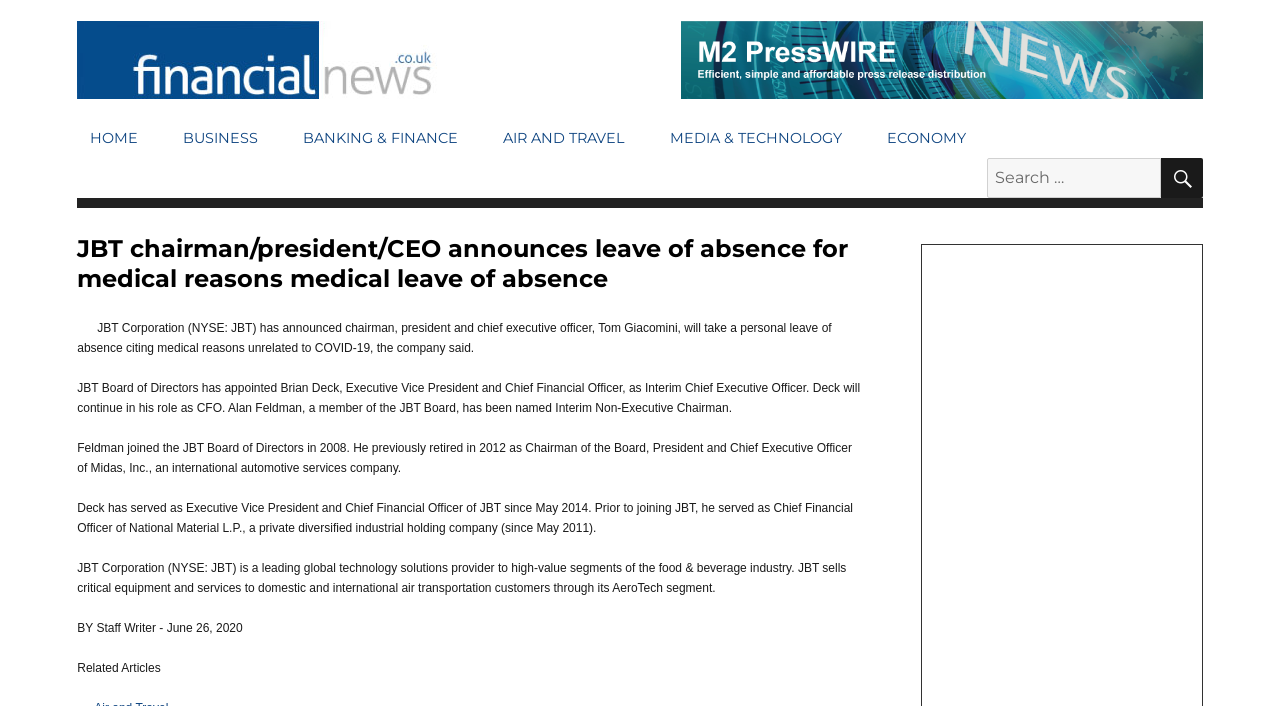When was the article published?
Please give a detailed answer to the question using the information shown in the image.

The article mentions the date of publication at the bottom, which is June 26, 2020.